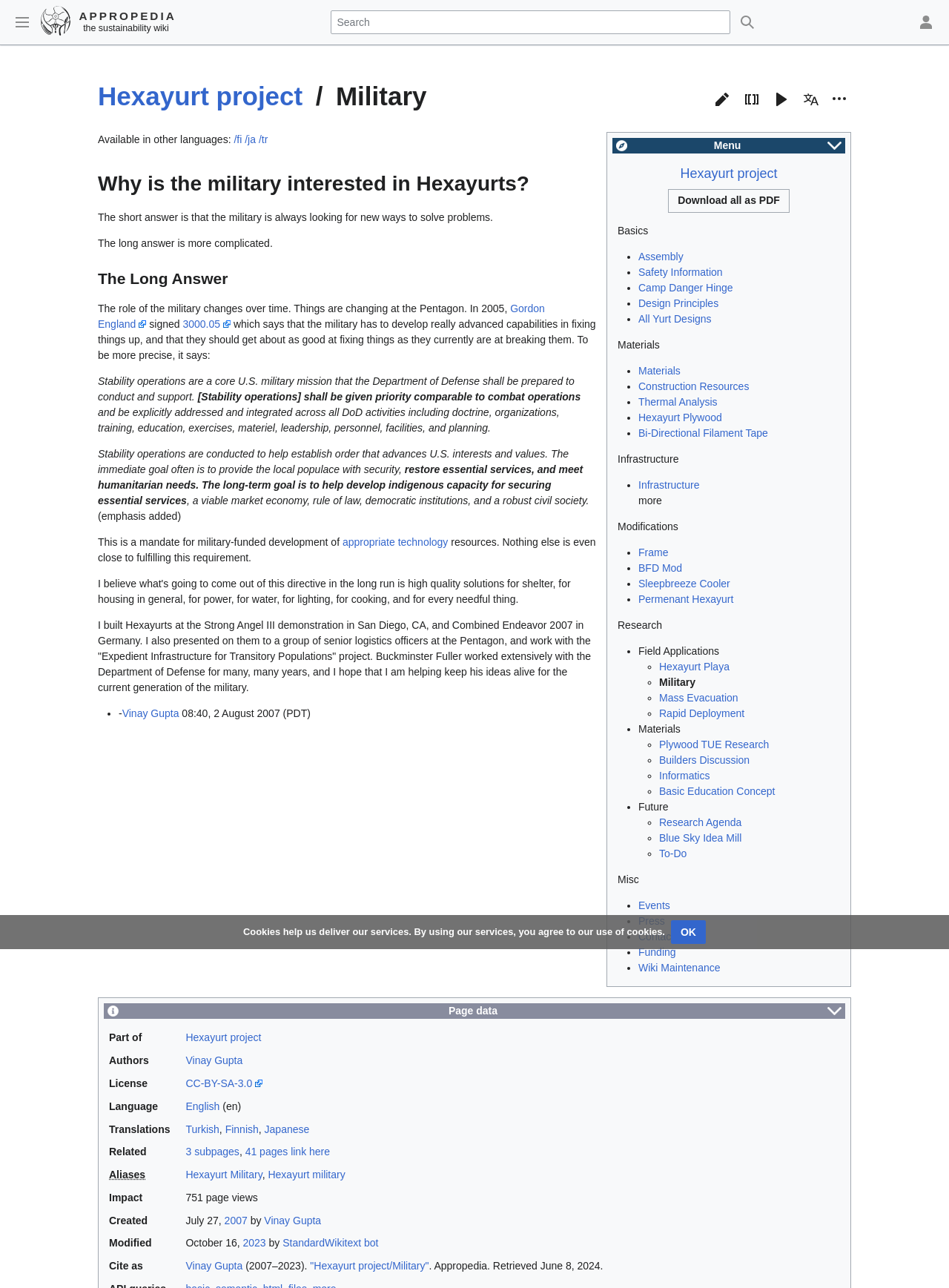Reply to the question with a single word or phrase:
What is the name of the project?

Hexayurt project